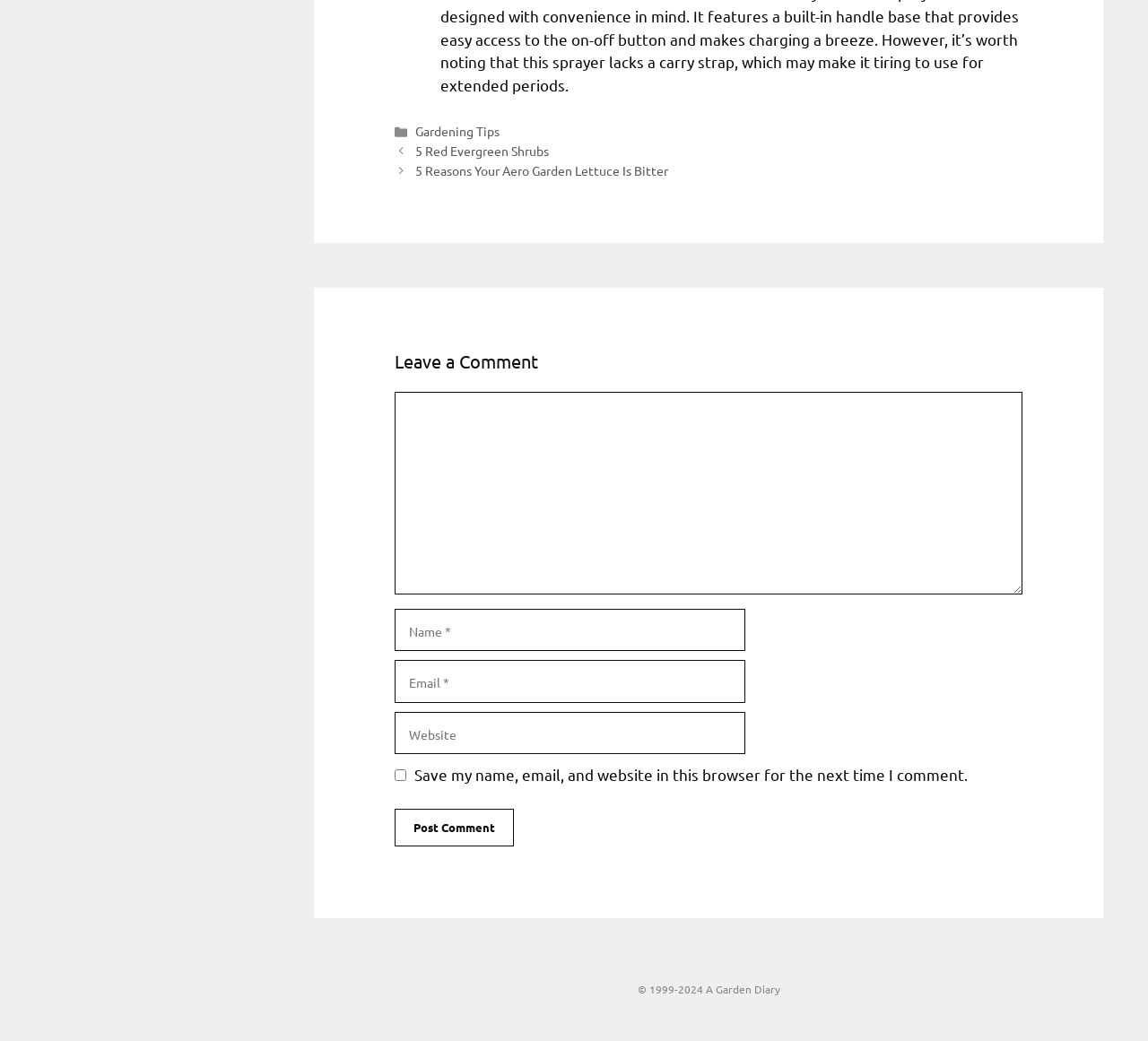What is the function of the button at the bottom of the comment section?
Look at the image and provide a short answer using one word or a phrase.

Post Comment